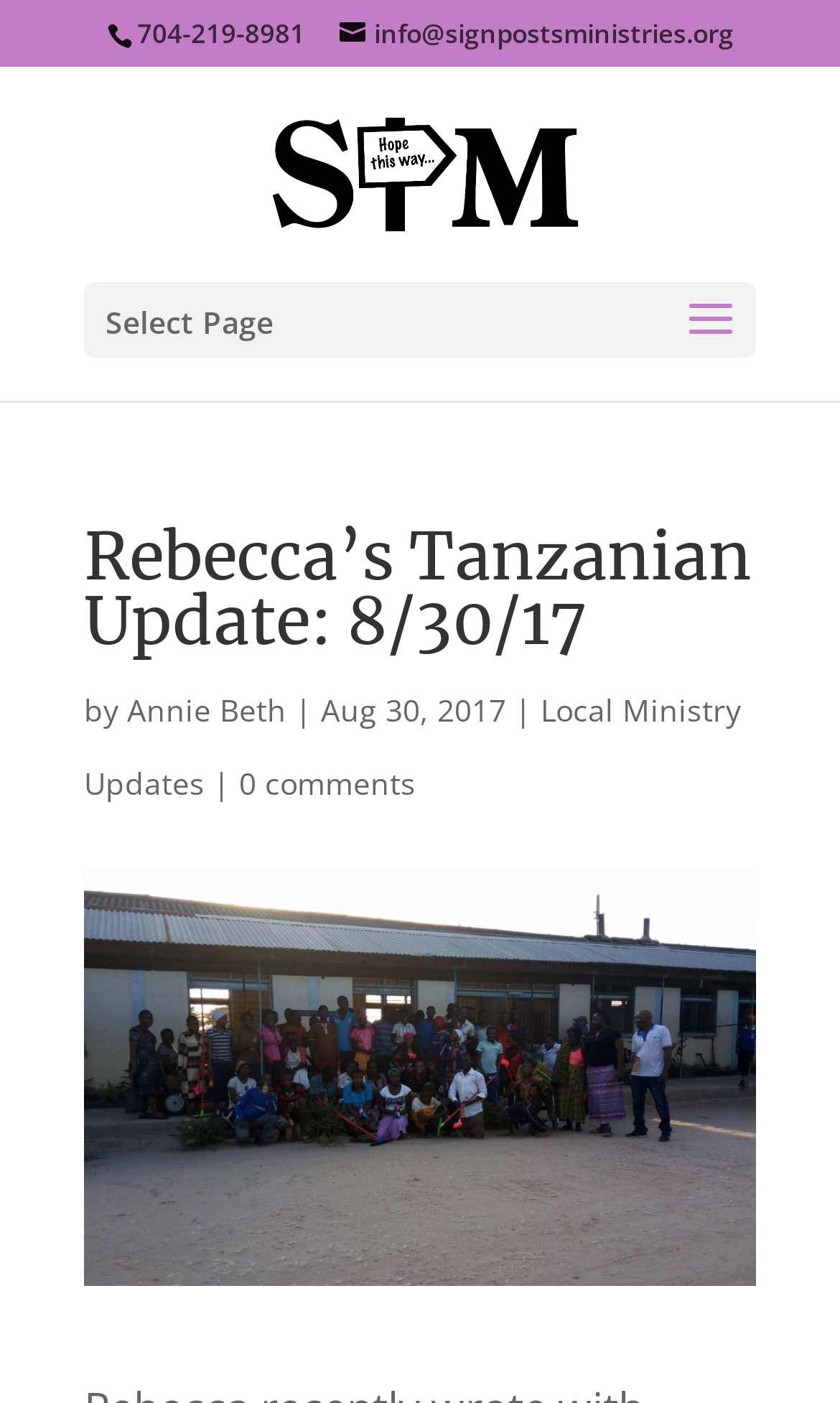Use the information in the screenshot to answer the question comprehensively: Who wrote the update?

I found the author of the update by looking at the link element with the bounding box coordinates [0.151, 0.491, 0.341, 0.52], which contains the text 'Annie Beth'. This element is located near the heading element with the text 'Rebecca’s Tanzanian Update: 8/30/17'.